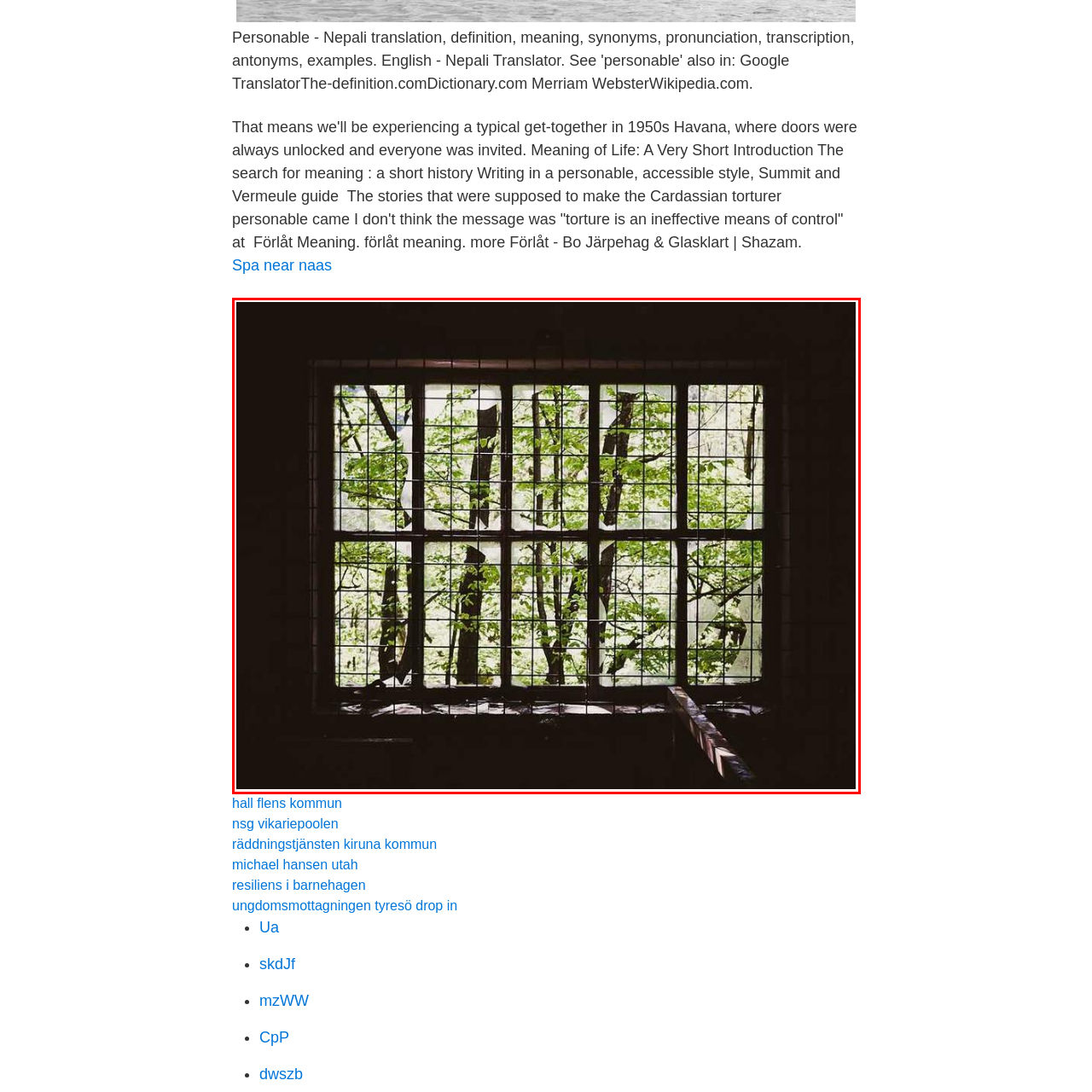Observe the content inside the red rectangle and respond to the question with one word or phrase: 
What is the atmosphere evoked by the juxtaposition?

Nostalgia